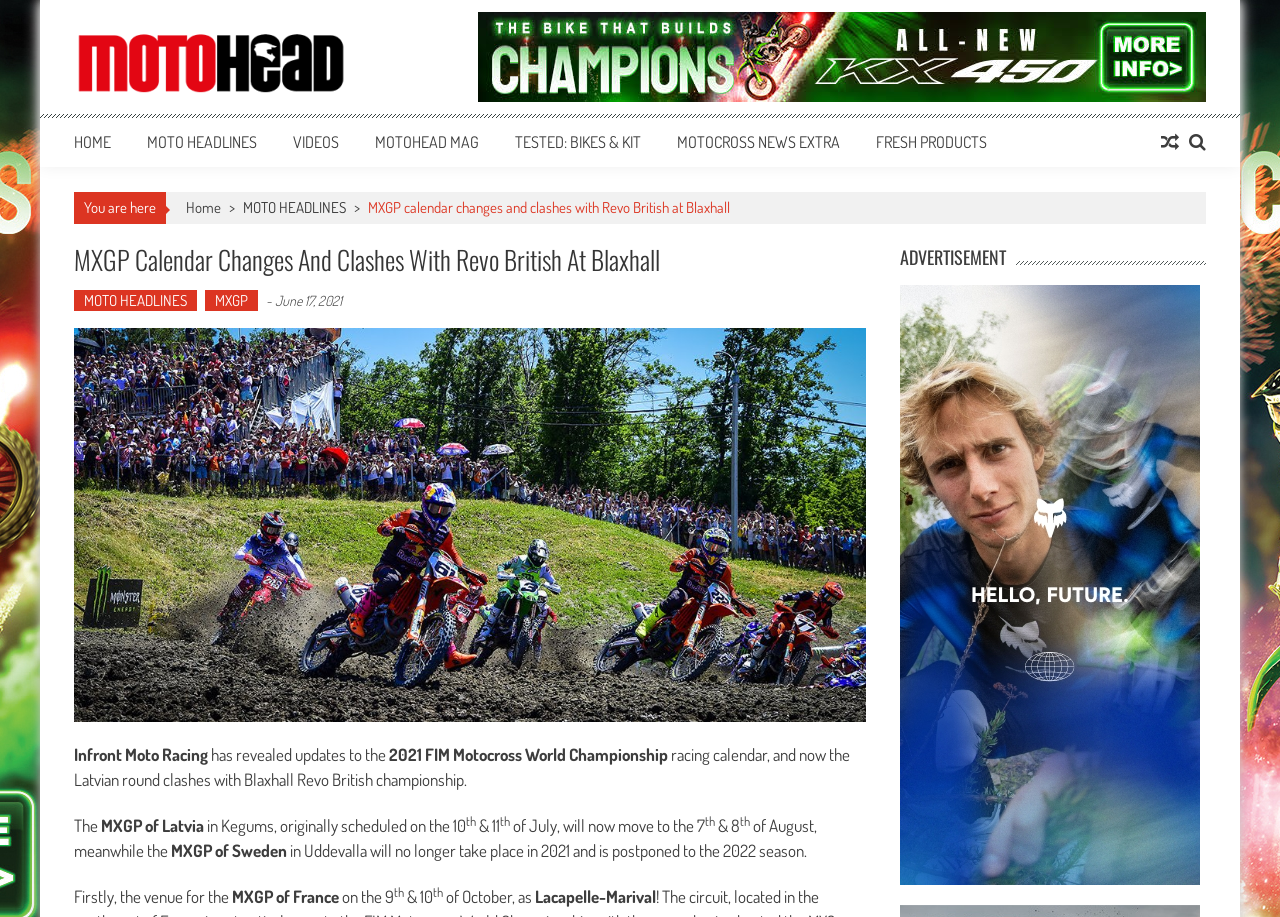Please give a succinct answer using a single word or phrase:
What is the name of the website?

MotoHead